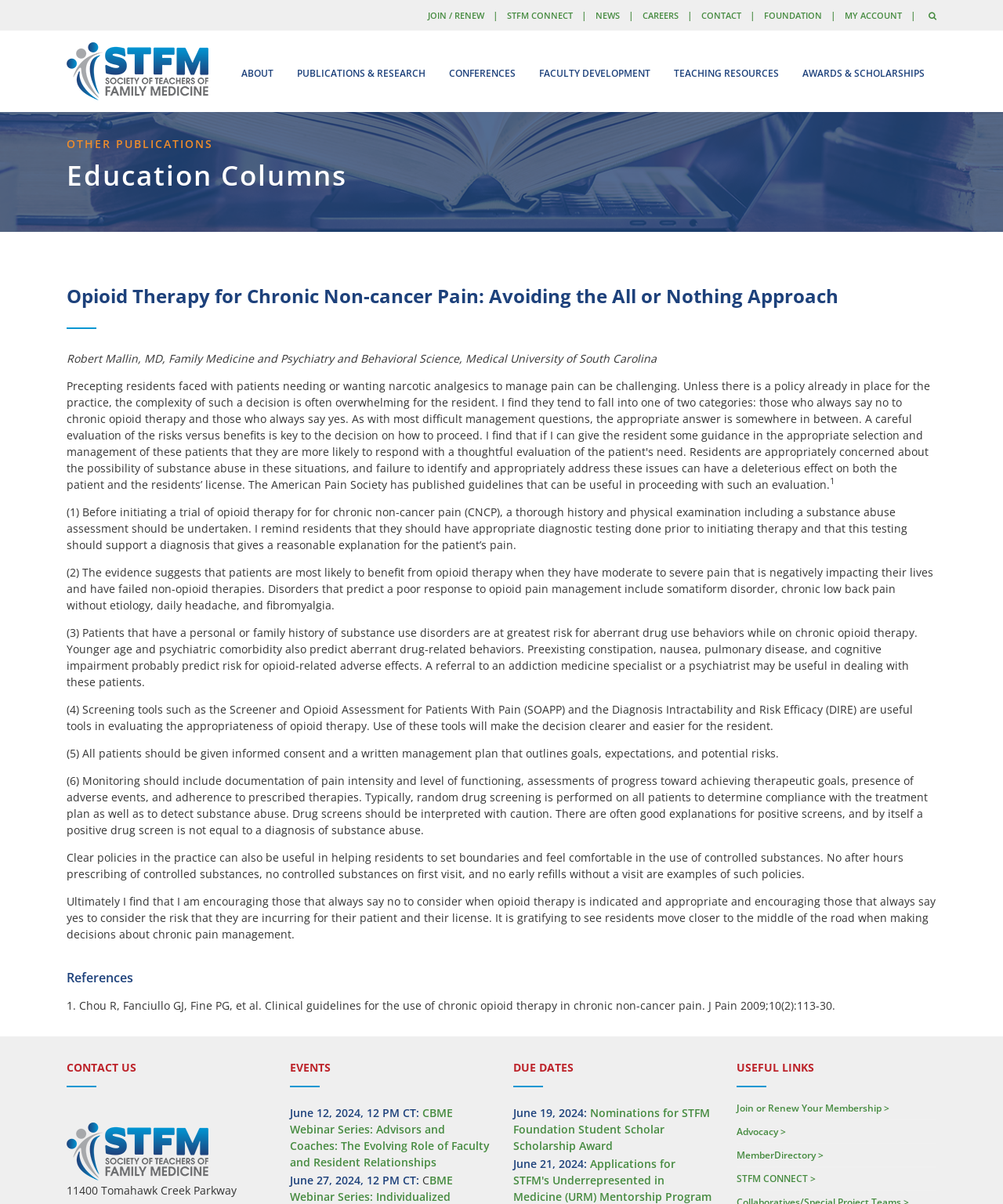Answer with a single word or phrase: 
What is the purpose of the SOAPP and DIRE tools?

Evaluating opioid therapy